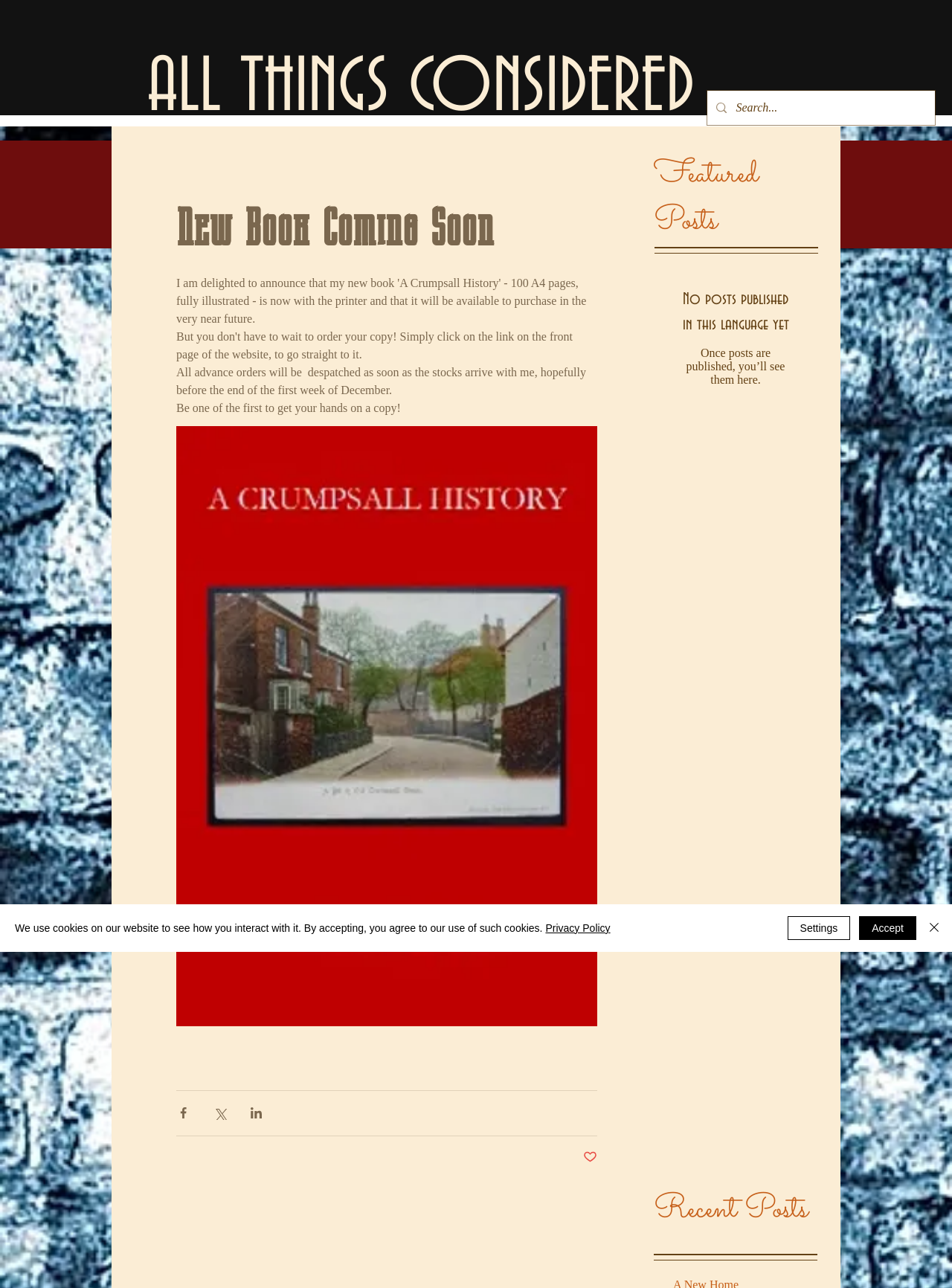Identify the bounding box for the UI element described as: "aria-label="Close"". The coordinates should be four float numbers between 0 and 1, i.e., [left, top, right, bottom].

[0.972, 0.711, 0.991, 0.73]